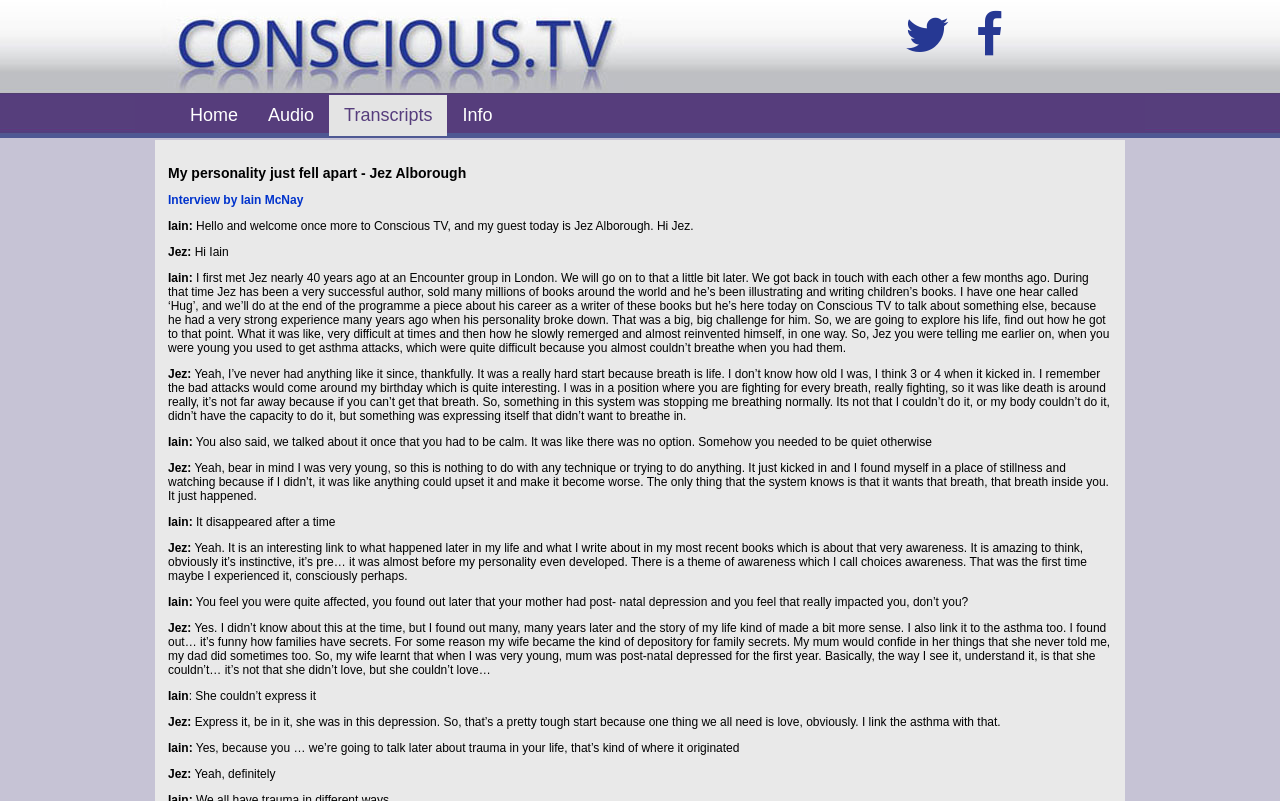How many social media links are there?
Relying on the image, give a concise answer in one word or a brief phrase.

2